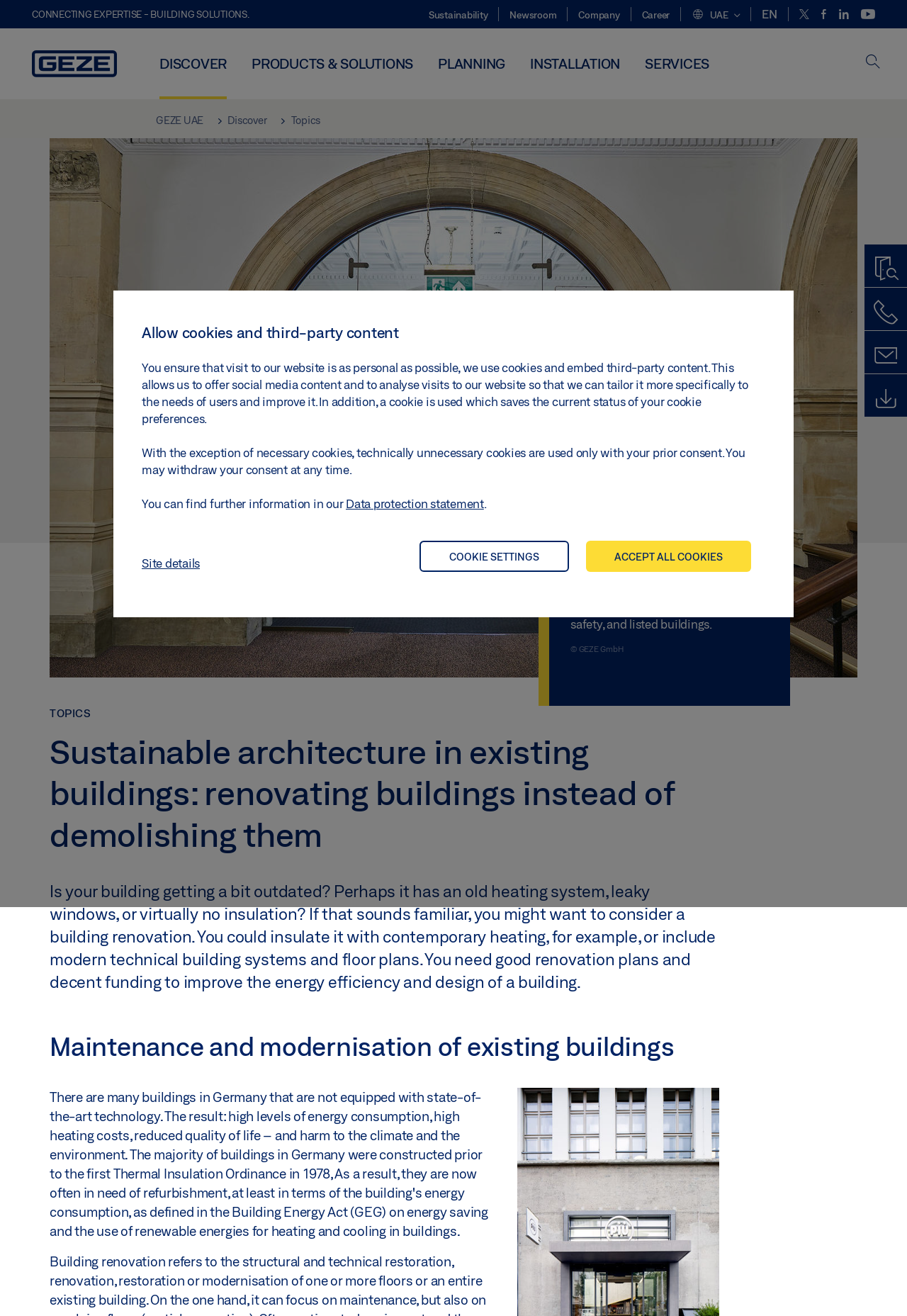What is the topic of the main article?
Answer the question in as much detail as possible.

The main article on the webpage is about building renovation, which is evident from the heading 'Sustainable architecture in existing buildings: renovating buildings instead of demolishing them' and the text that follows.